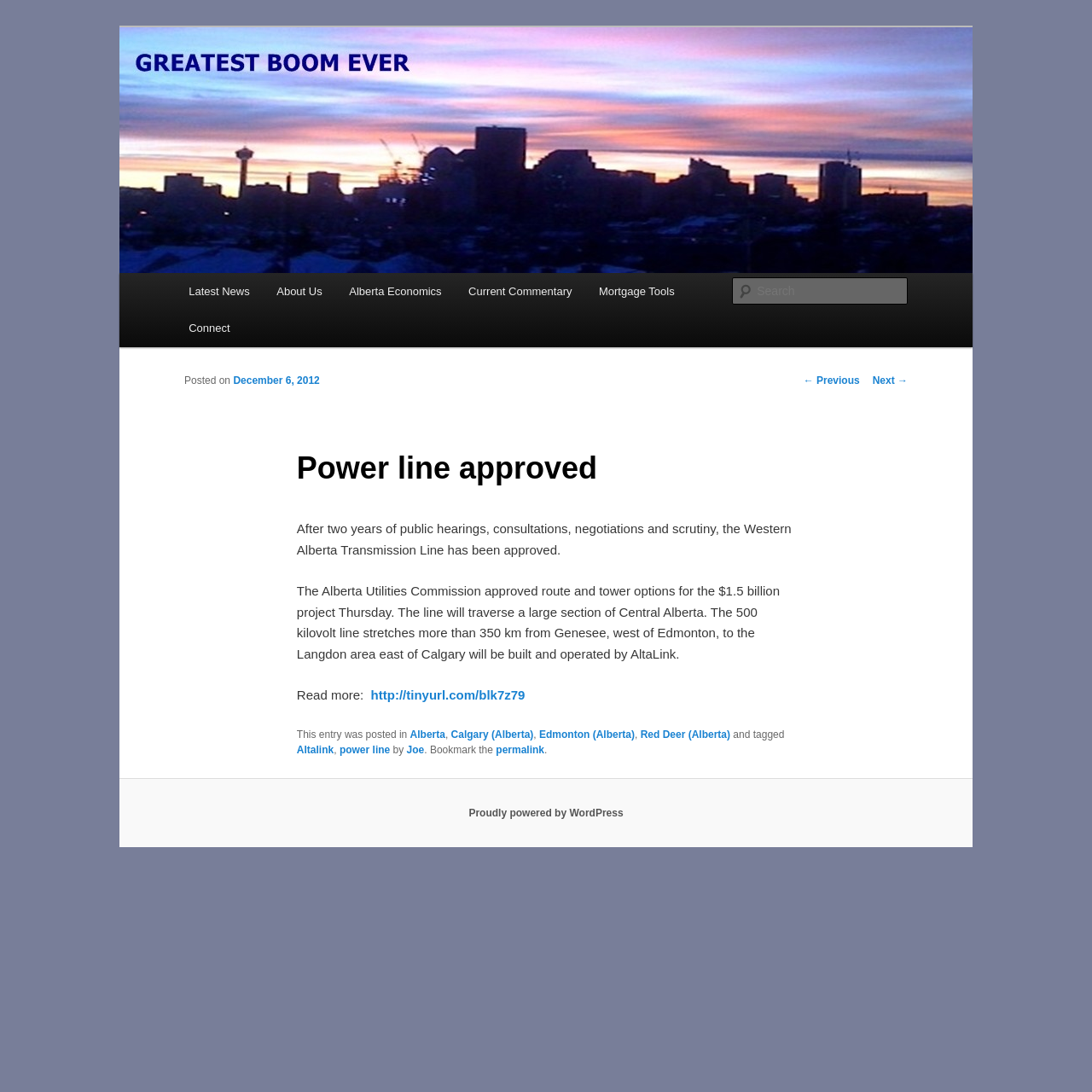Respond concisely with one word or phrase to the following query:
What is the voltage of the transmission line?

500 kilovolt